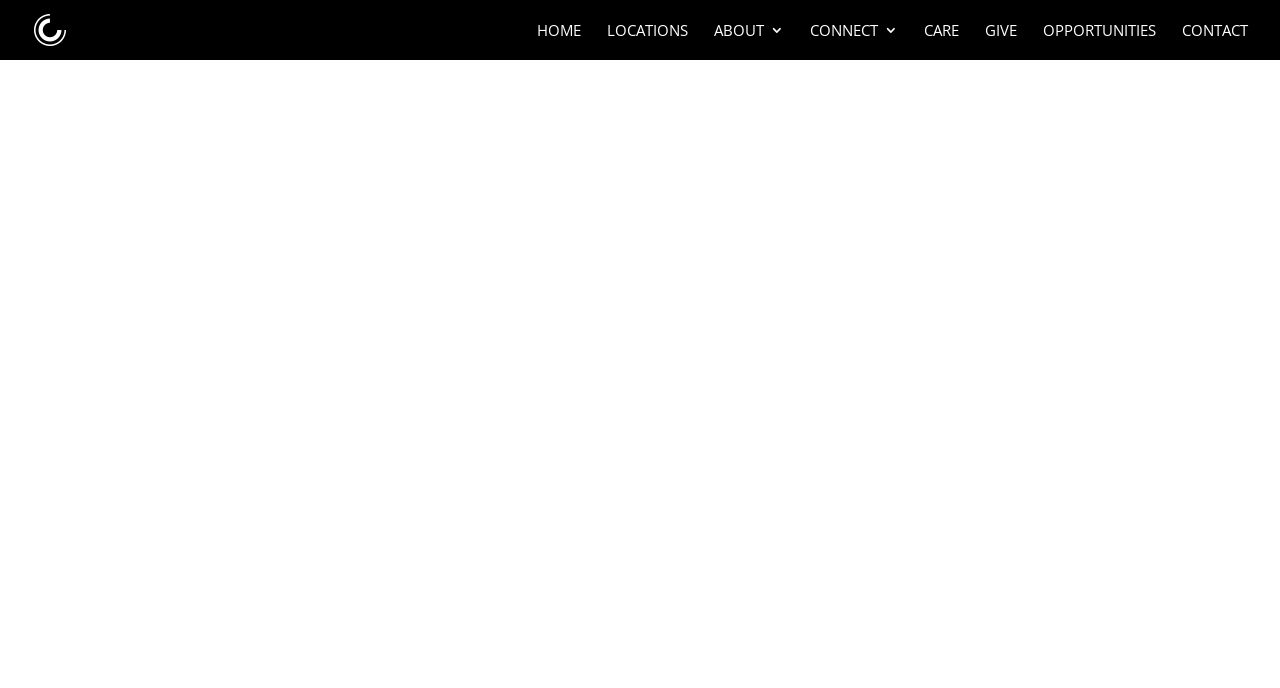Answer succinctly with a single word or phrase:
What is the last menu item?

CONTACT